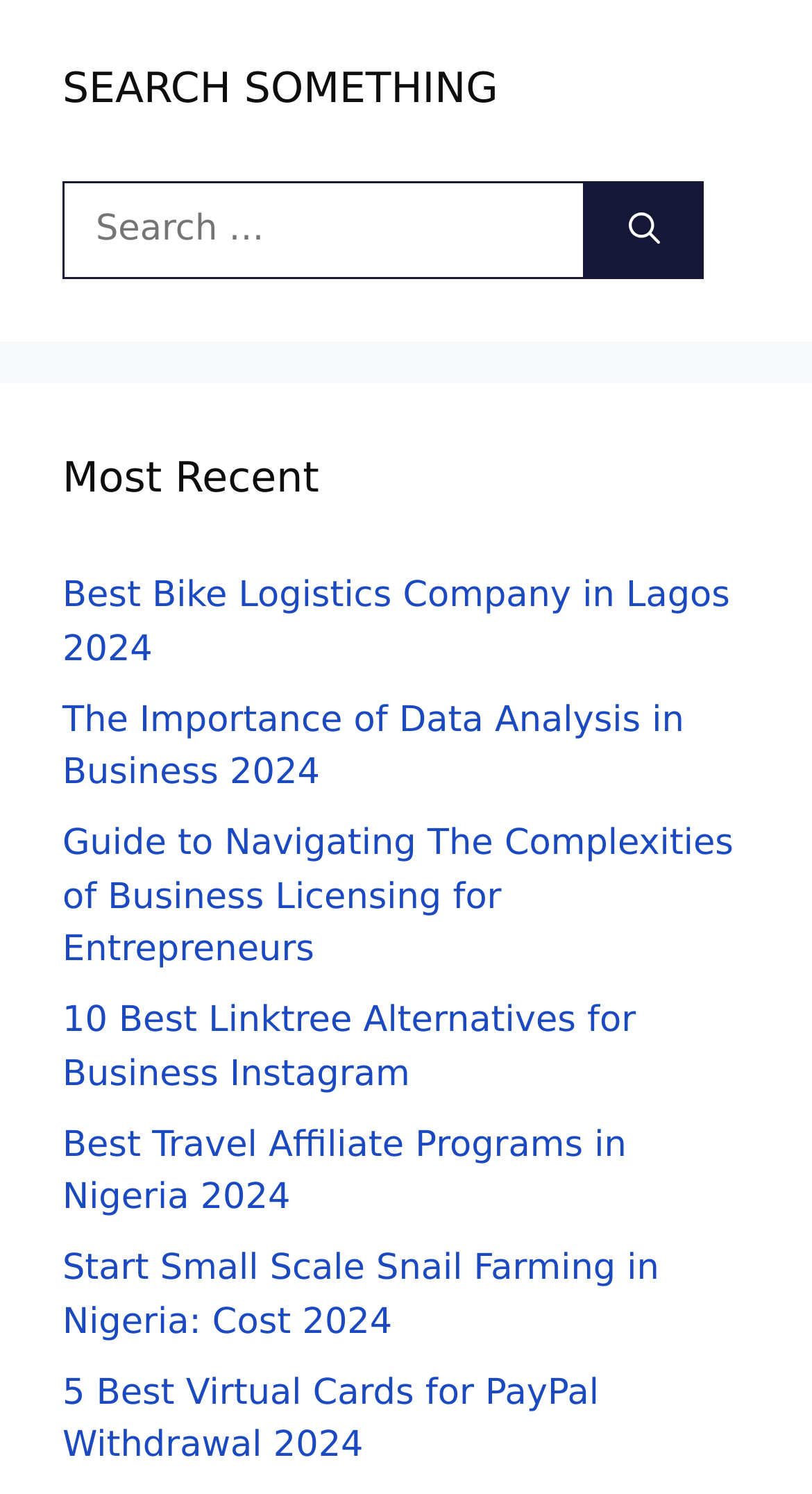What is the purpose of the search box?
Provide a well-explained and detailed answer to the question.

The search box is located below the 'SEARCH SOMETHING' heading, and it has a placeholder text 'Search for:' and a 'Search' button next to it, indicating that it is used to search for specific content on the website.